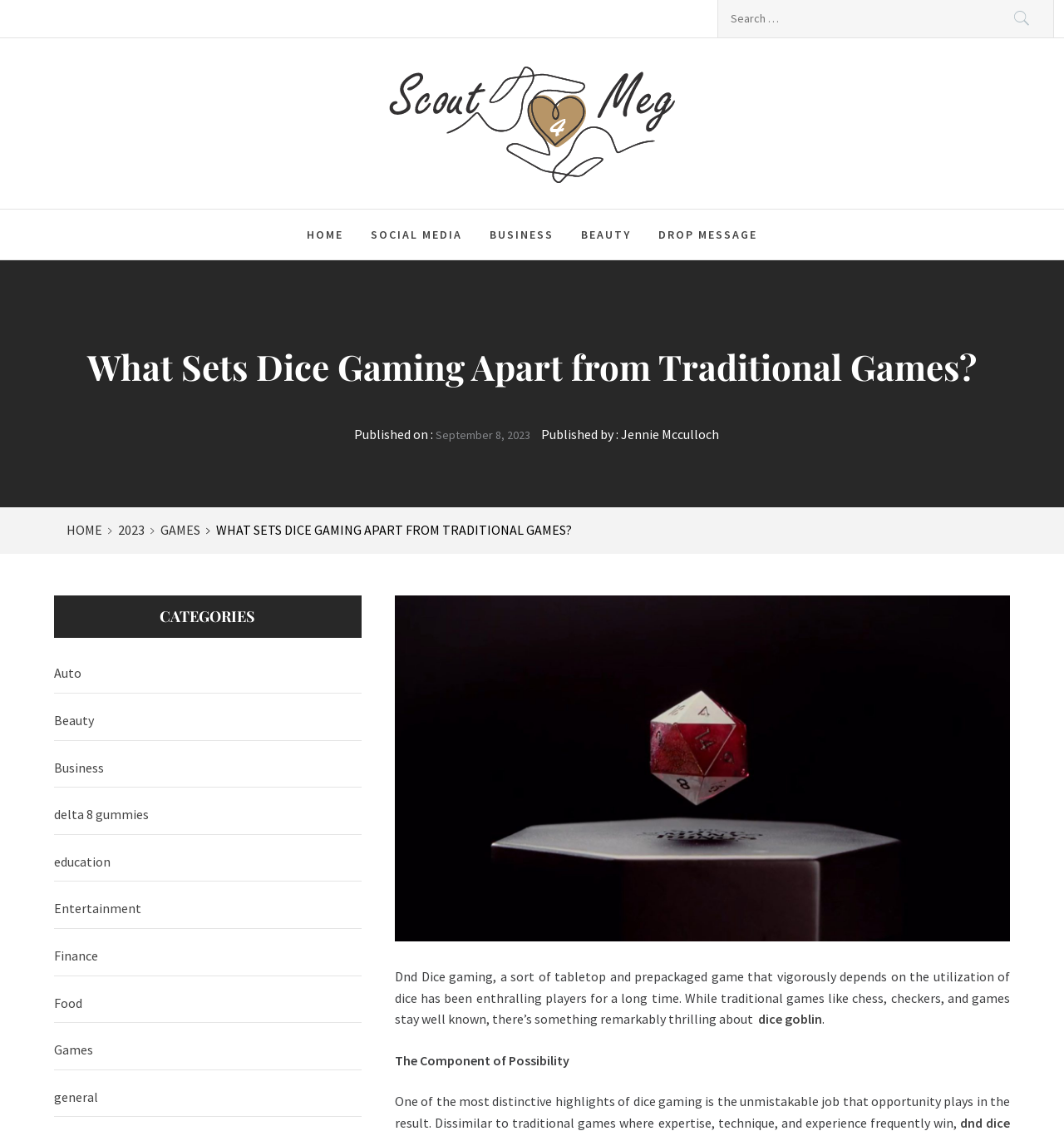Who is the author of the article?
Using the visual information from the image, give a one-word or short-phrase answer.

Jennie Mcculloch